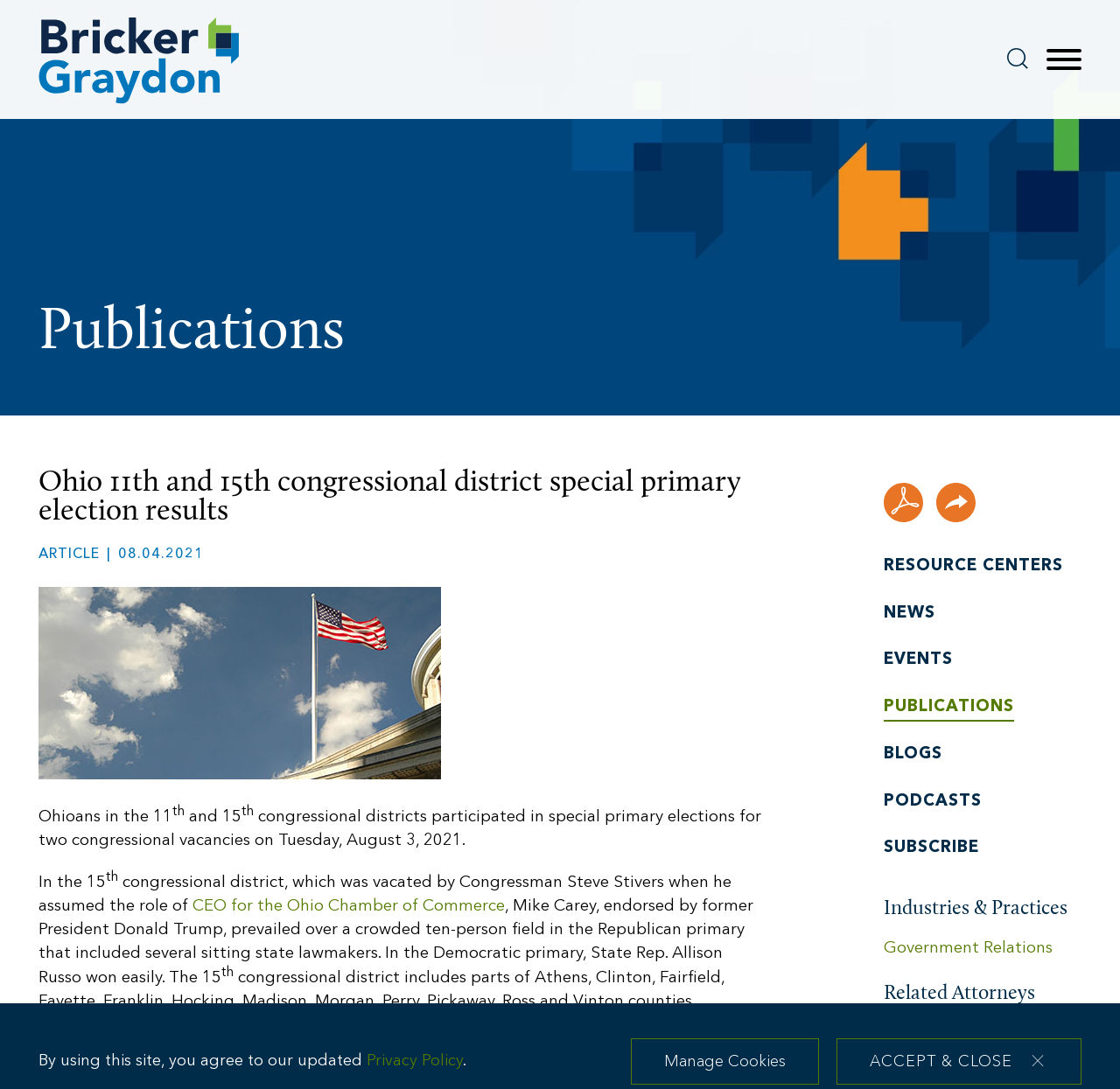Who won the Republican primary in the 15th congressional district?
Look at the image and respond with a one-word or short phrase answer.

Mike Carey